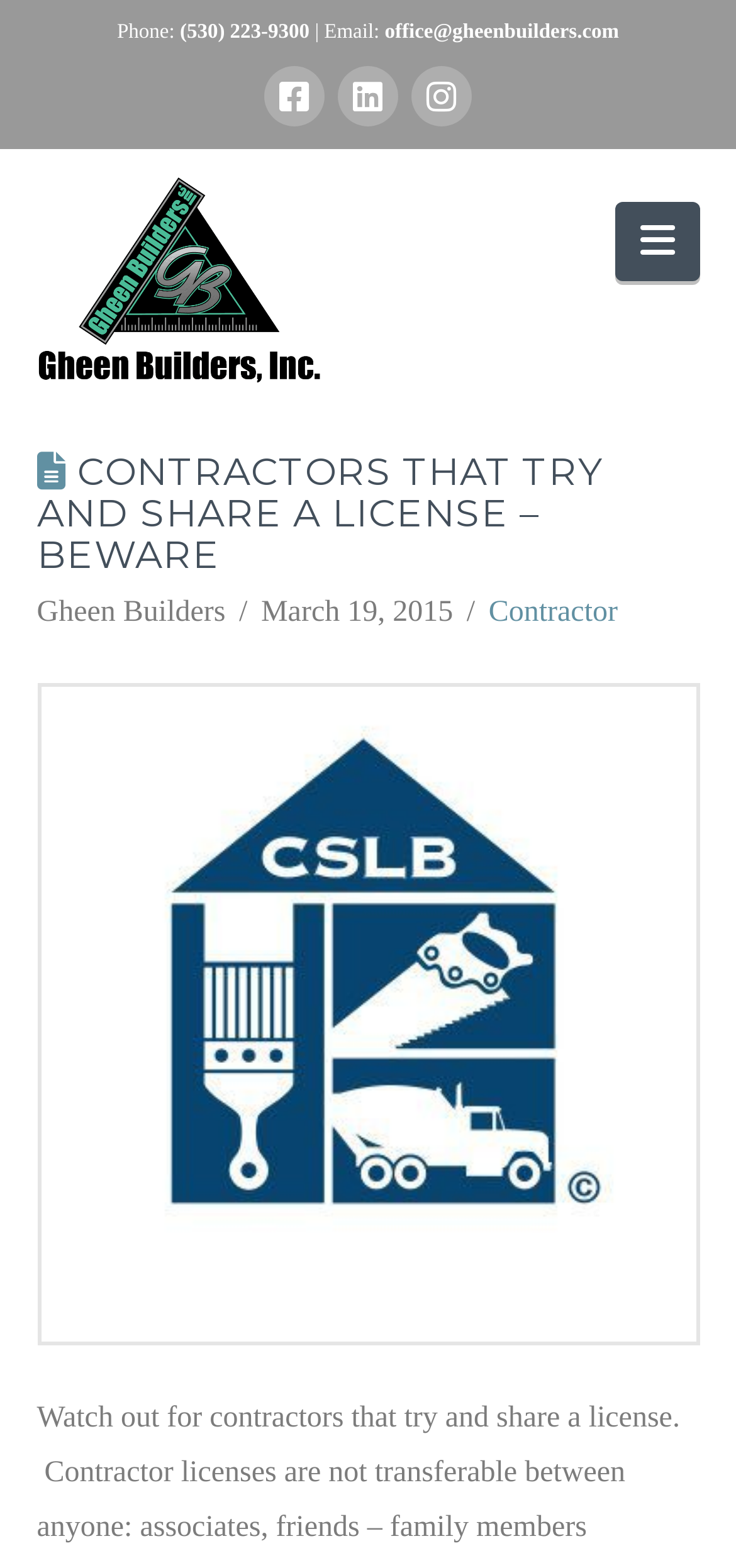Provide a one-word or short-phrase answer to the question:
What is the phone number of Gheen Builders, Inc.?

(530) 223-9300